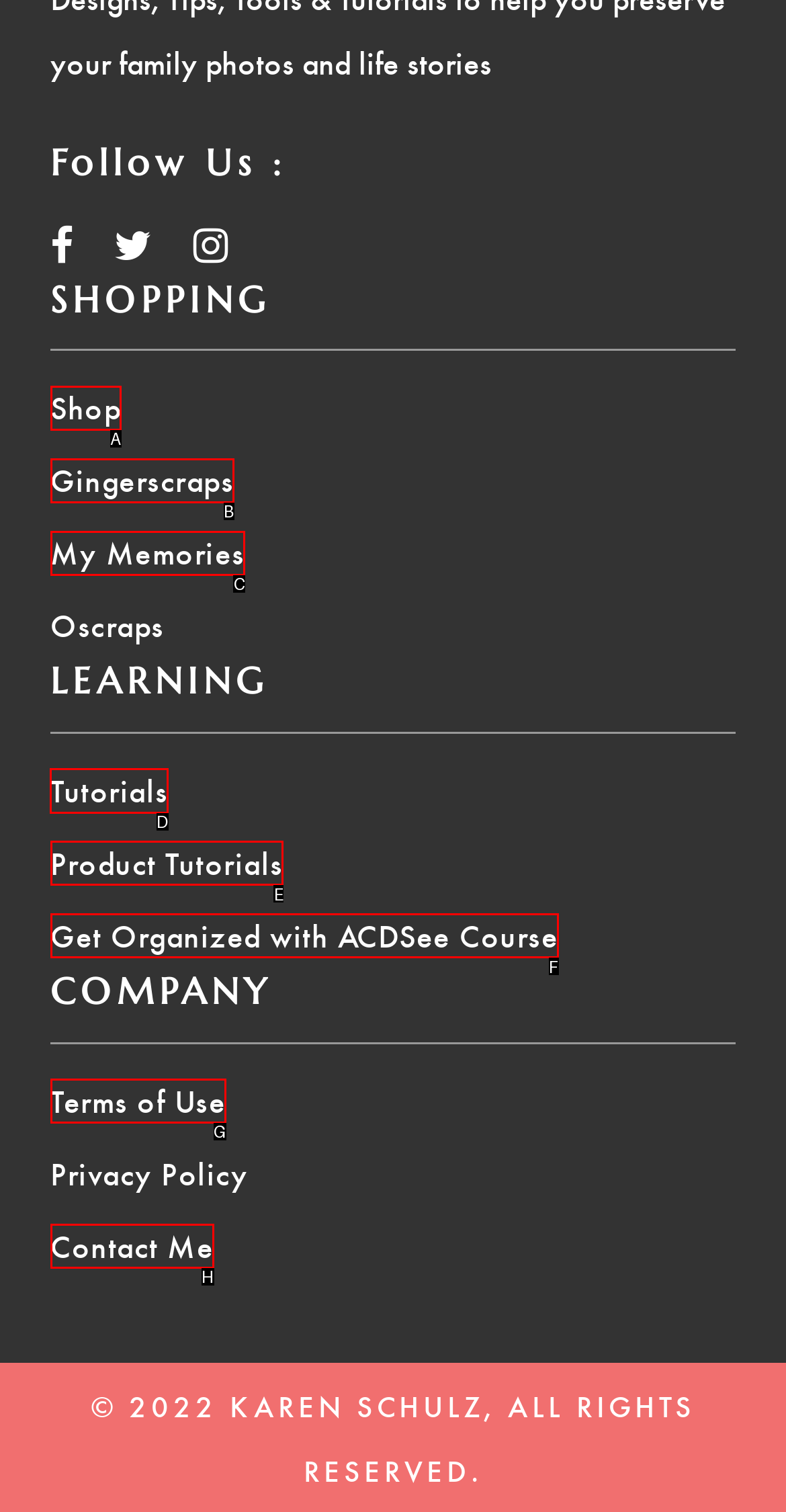Which HTML element should be clicked to perform the following task: View tutorials
Reply with the letter of the appropriate option.

D